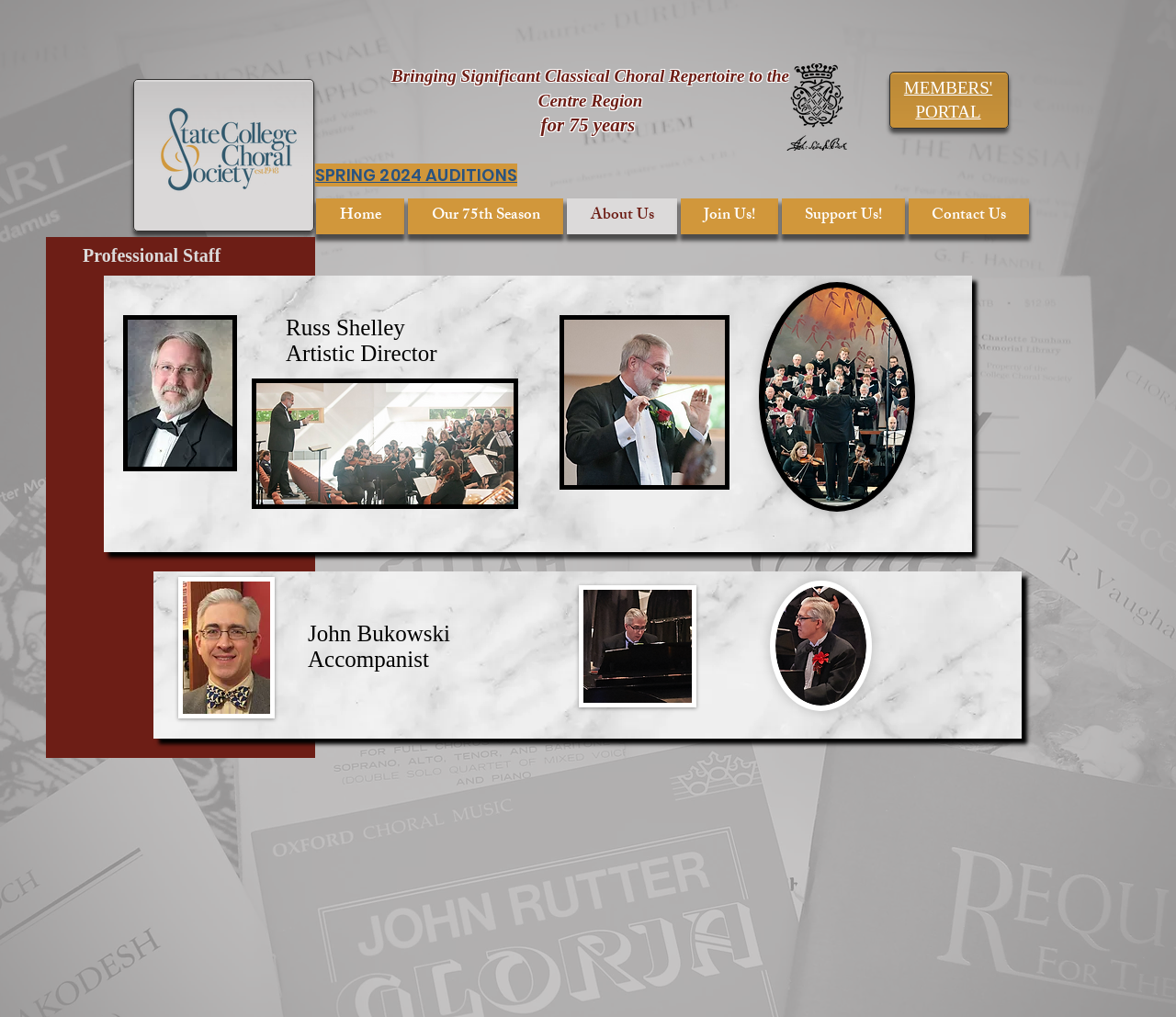Identify the bounding box coordinates of the region that should be clicked to execute the following instruction: "Click the SCCS Logo".

[0.13, 0.089, 0.259, 0.204]